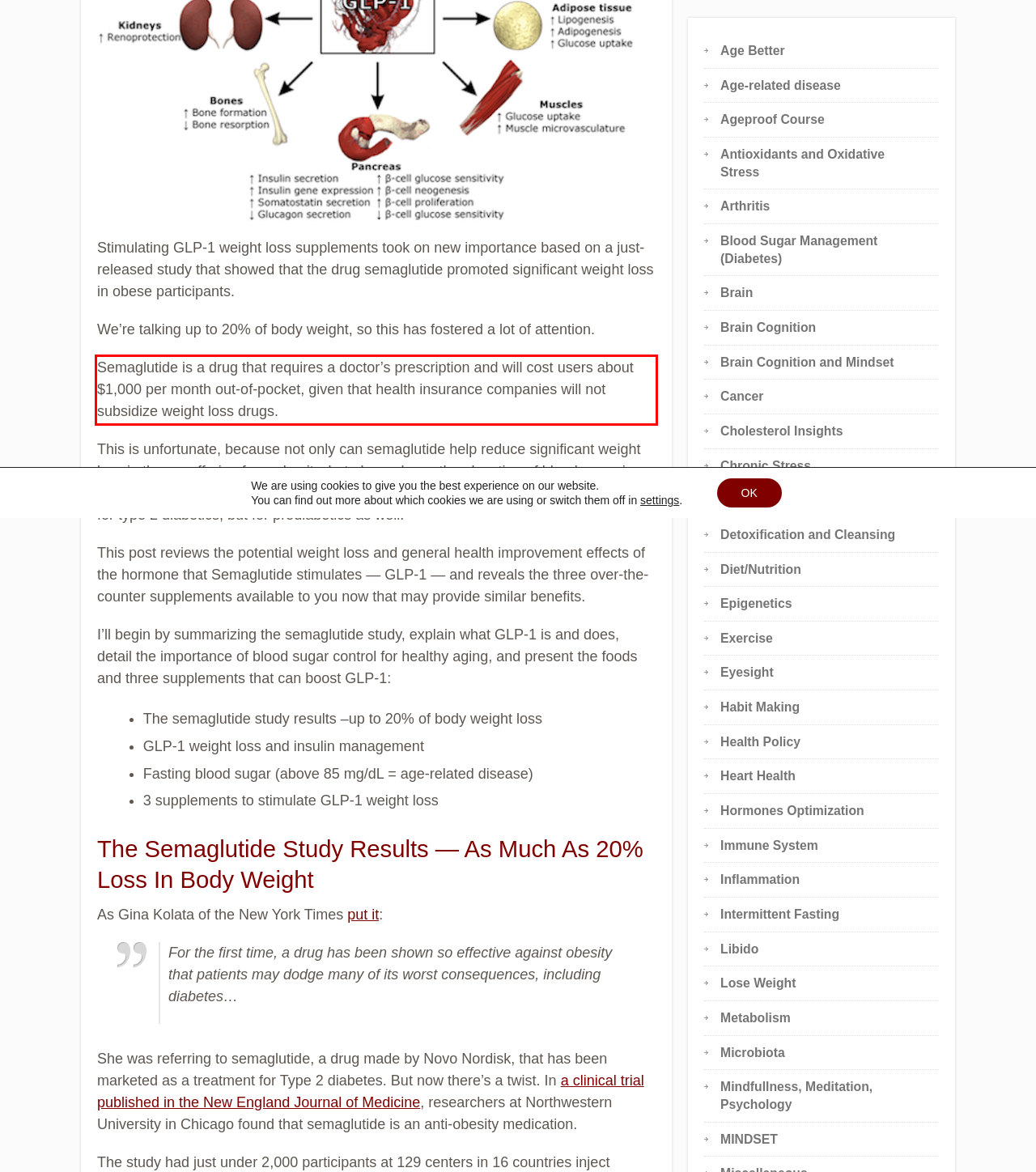Given a screenshot of a webpage with a red bounding box, extract the text content from the UI element inside the red bounding box.

Semaglutide is a drug that requires a doctor’s prescription and will cost users about $1,000 per month out-of-pocket, given that health insurance companies will not subsidize weight loss drugs.